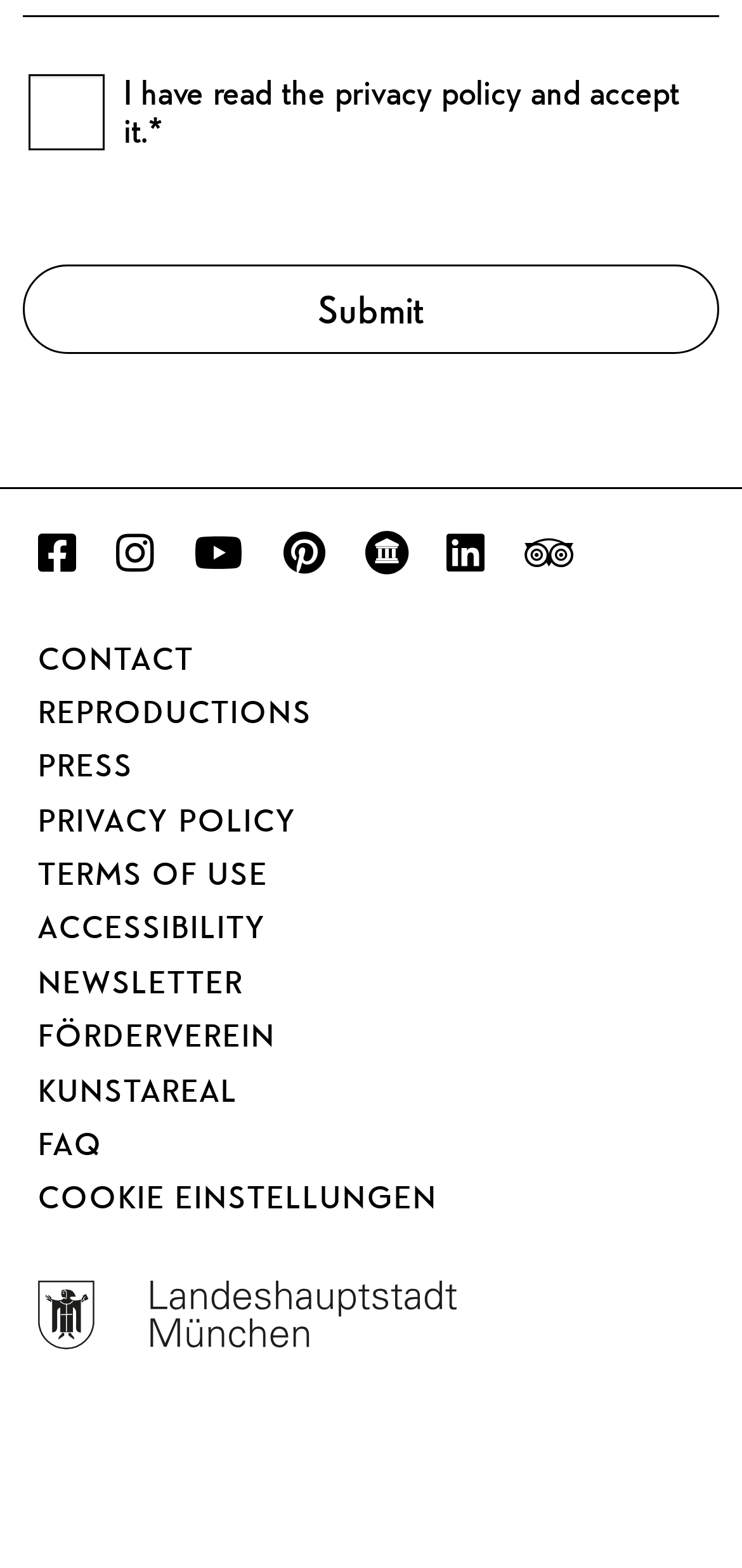What is the last link in the footer navigation?
Please use the image to deliver a detailed and complete answer.

I looked at the footer navigation section and found the last link, which is COOKIE EINSTELLUNGEN.